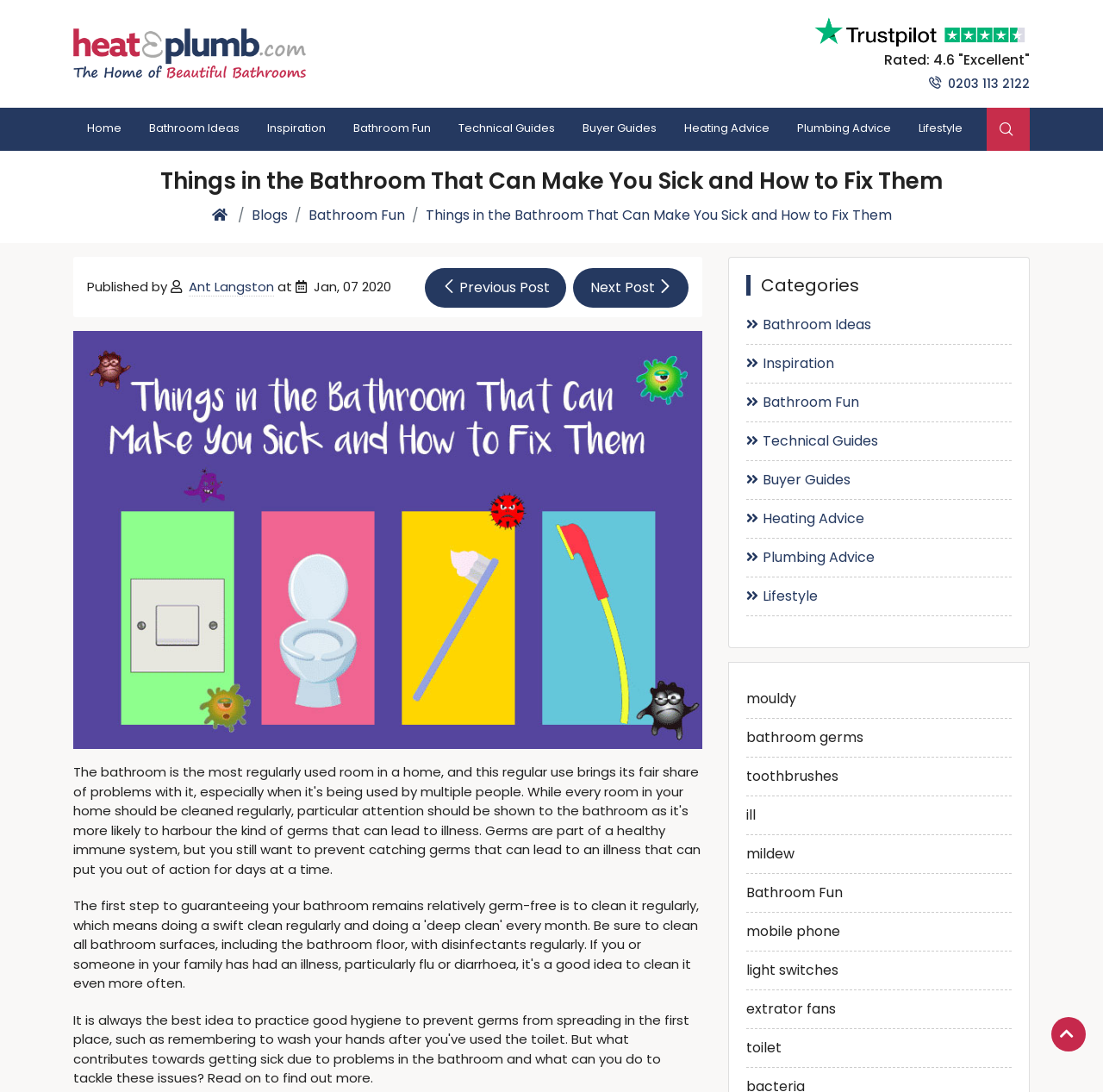Give a detailed explanation of the elements present on the webpage.

This webpage is about bathroom hygiene and health, specifically discussing things in the bathroom that can make you sick and how to fix them. At the top left, there is a logo and a trustpilot logo with a rating of 4.6 "Excellent". Below the logos, there is a navigation menu with links to different sections of the website, including "Home", "Bathroom Ideas", "Inspiration", and more.

The main heading of the webpage is "Things in the Bathroom That Can Make You Sick and How to Fix Them", which is centered at the top of the page. Below the heading, there are social media links and a link to the blog section.

On the left side of the page, there is a publication information section, which includes the author's name, "Ant Langston", and the publication date, "Jan, 07 2020". Next to this section, there are links to previous and next blog posts.

The main content of the webpage is an image that shows a selection of bathroom items that can harbour germs and bacteria. Below the image, there are categories listed, including "Bathroom Ideas", "Inspiration", "Bathroom Fun", and more. Each category has a corresponding icon.

The rest of the page is filled with a list of keywords related to bathroom hygiene, including "mouldy", "bathroom germs", "toothbrushes", "ill", "mildew", and more. These keywords are likely related to the content of the blog post. At the bottom right of the page, there is a "Scroll Top" link.